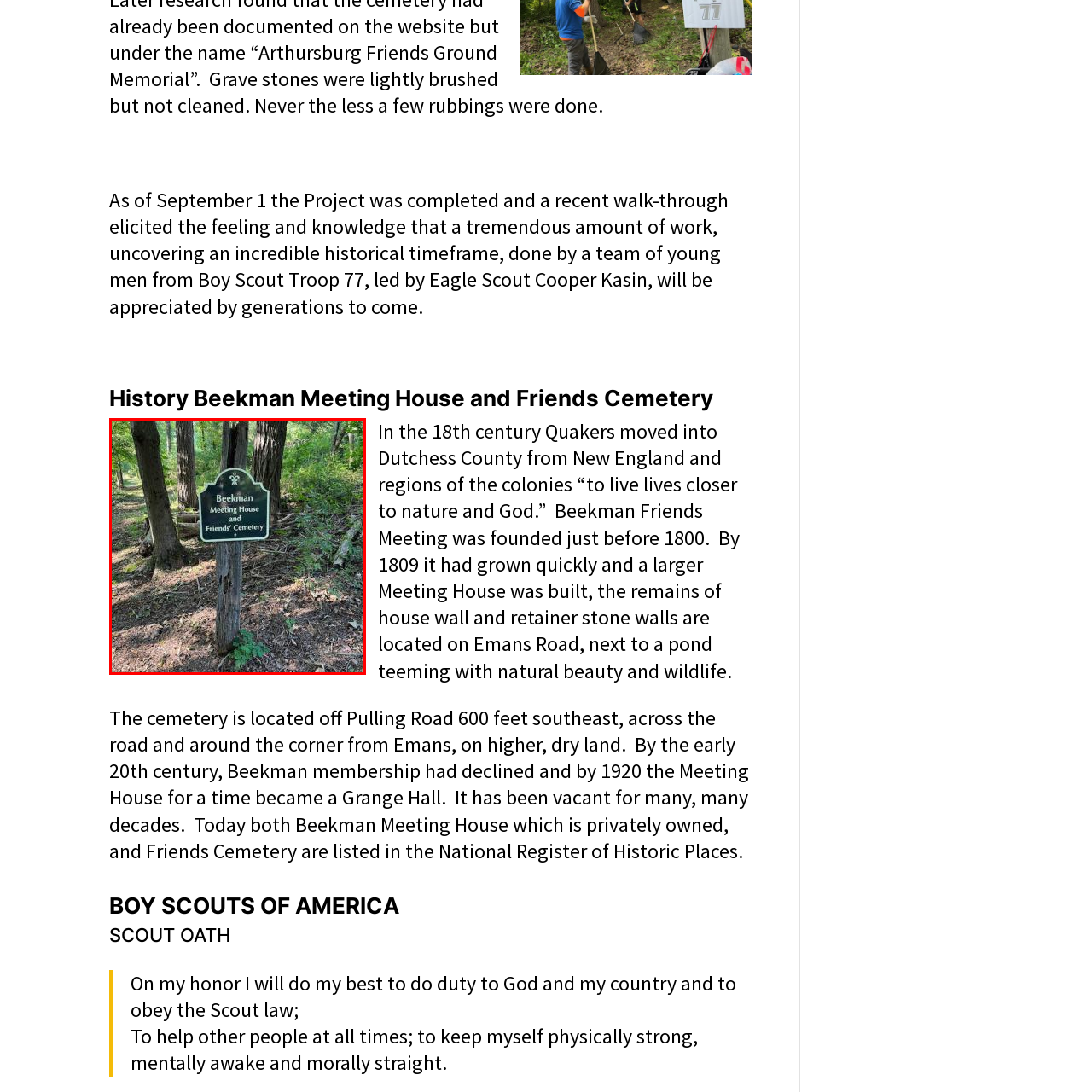Direct your attention to the image contained by the red frame and provide a detailed response to the following question, utilizing the visual data from the image:
What type of trees surround the meeting house?

The caption describes the meeting house as being nestled among tall trees in a serene, wooded area, which suggests that the surrounding trees are tall.